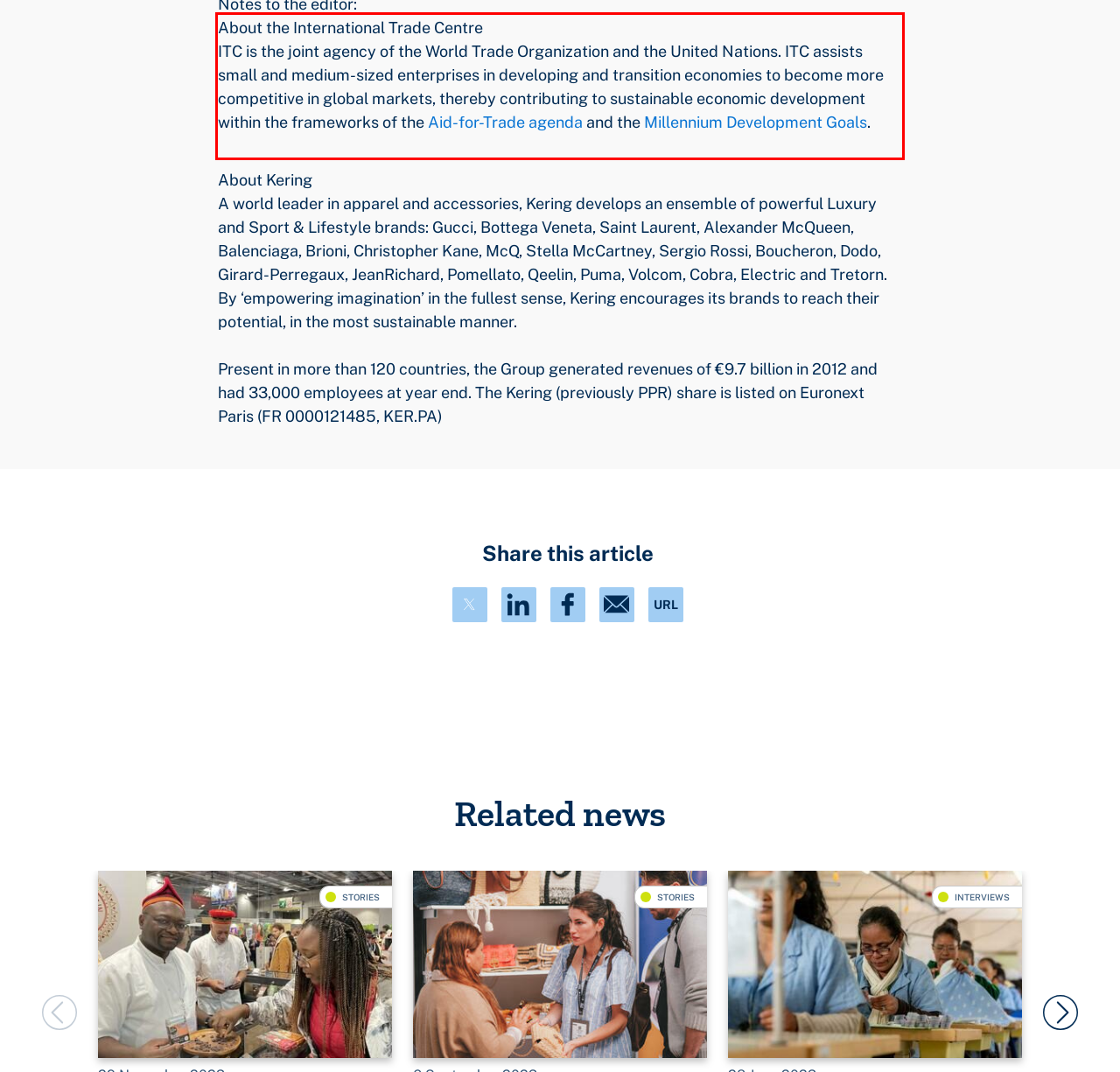Please identify the text within the red rectangular bounding box in the provided webpage screenshot.

About the International Trade Centre ITC is the joint agency of the World Trade Organization and the United Nations. ITC assists small and medium-sized enterprises in developing and transition economies to become more competitive in global markets, thereby contributing to sustainable economic development within the frameworks of the Aid-for-Trade agenda and the Millennium Development Goals.